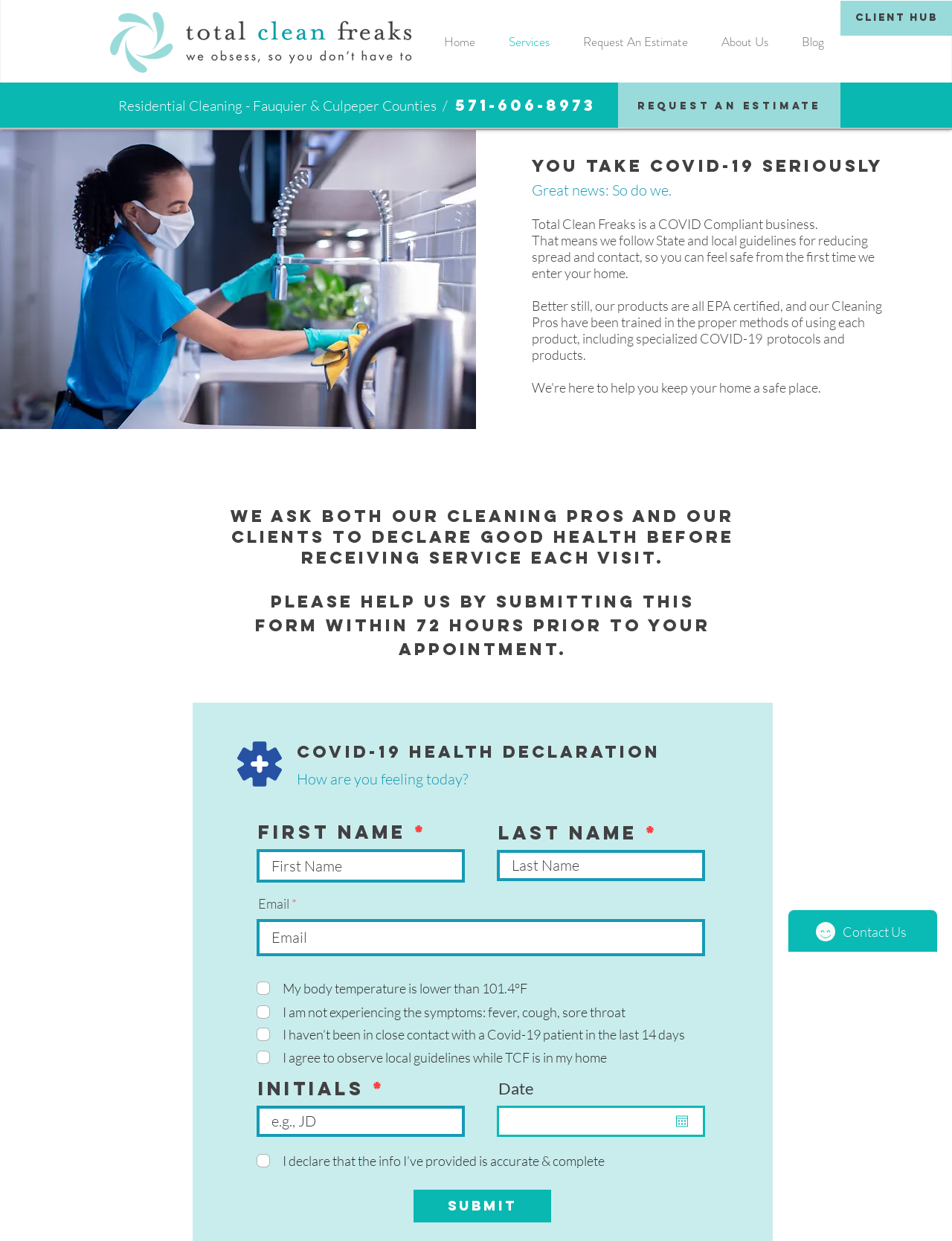Can you extract the primary headline text from the webpage?

Covid-19 Health Declaration